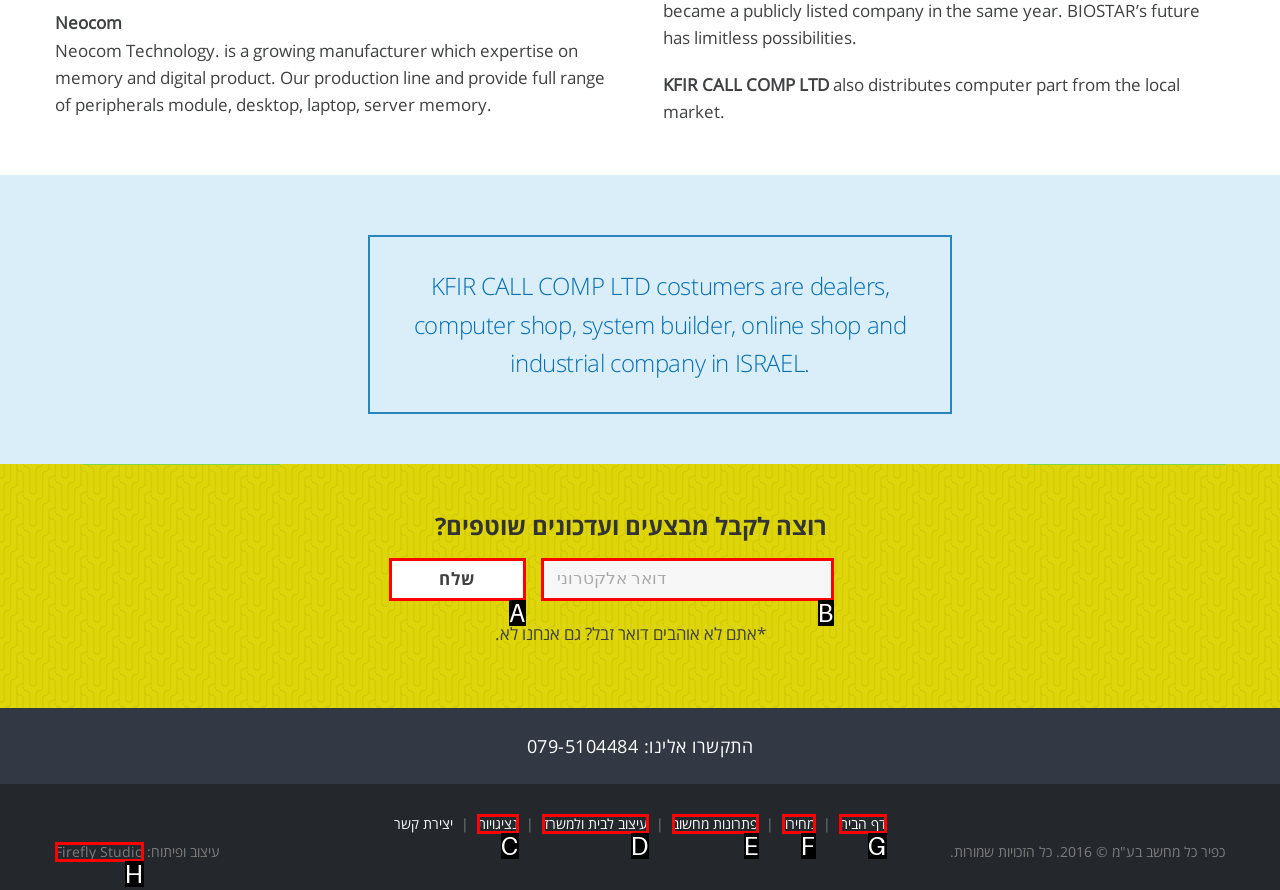Determine which option fits the element description: נציגויות
Answer with the option’s letter directly.

C